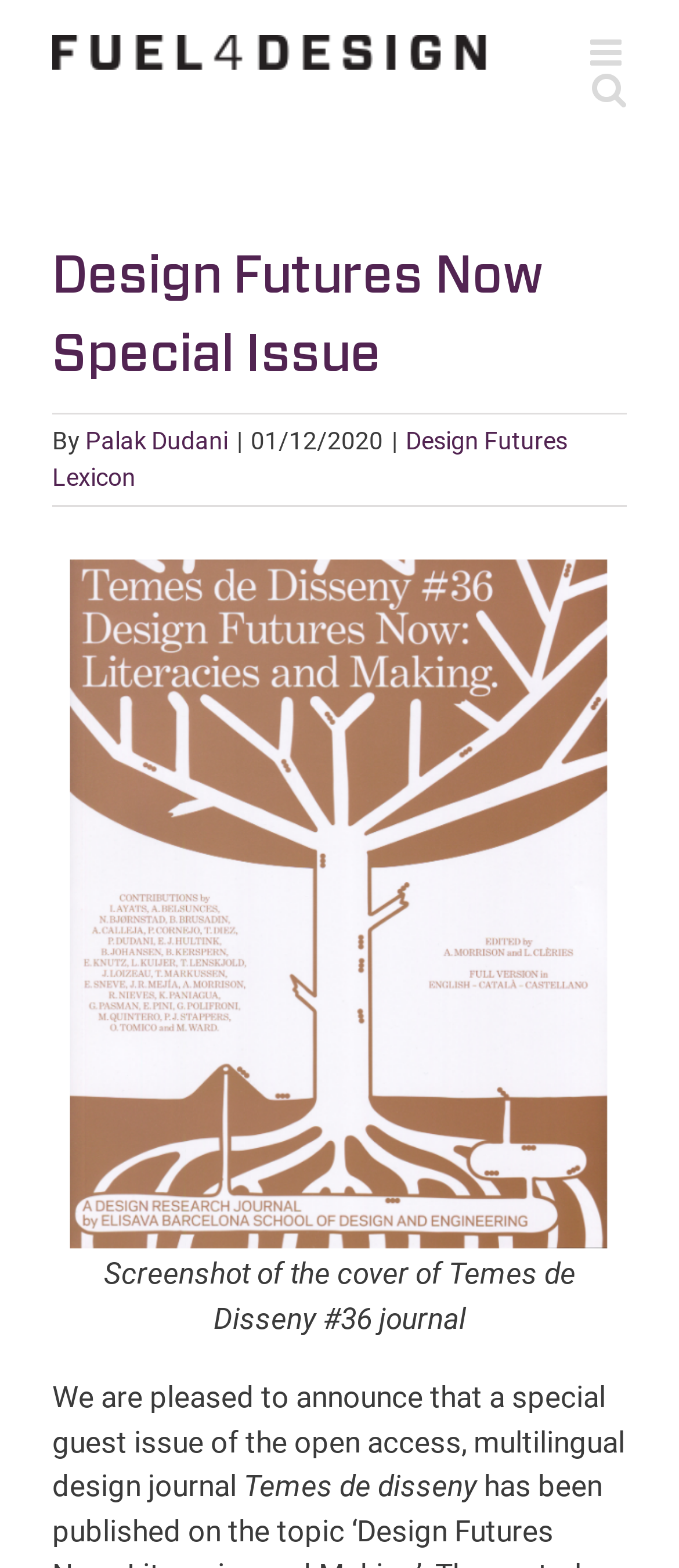Please provide a one-word or short phrase answer to the question:
What is the date of the article?

01/12/2020